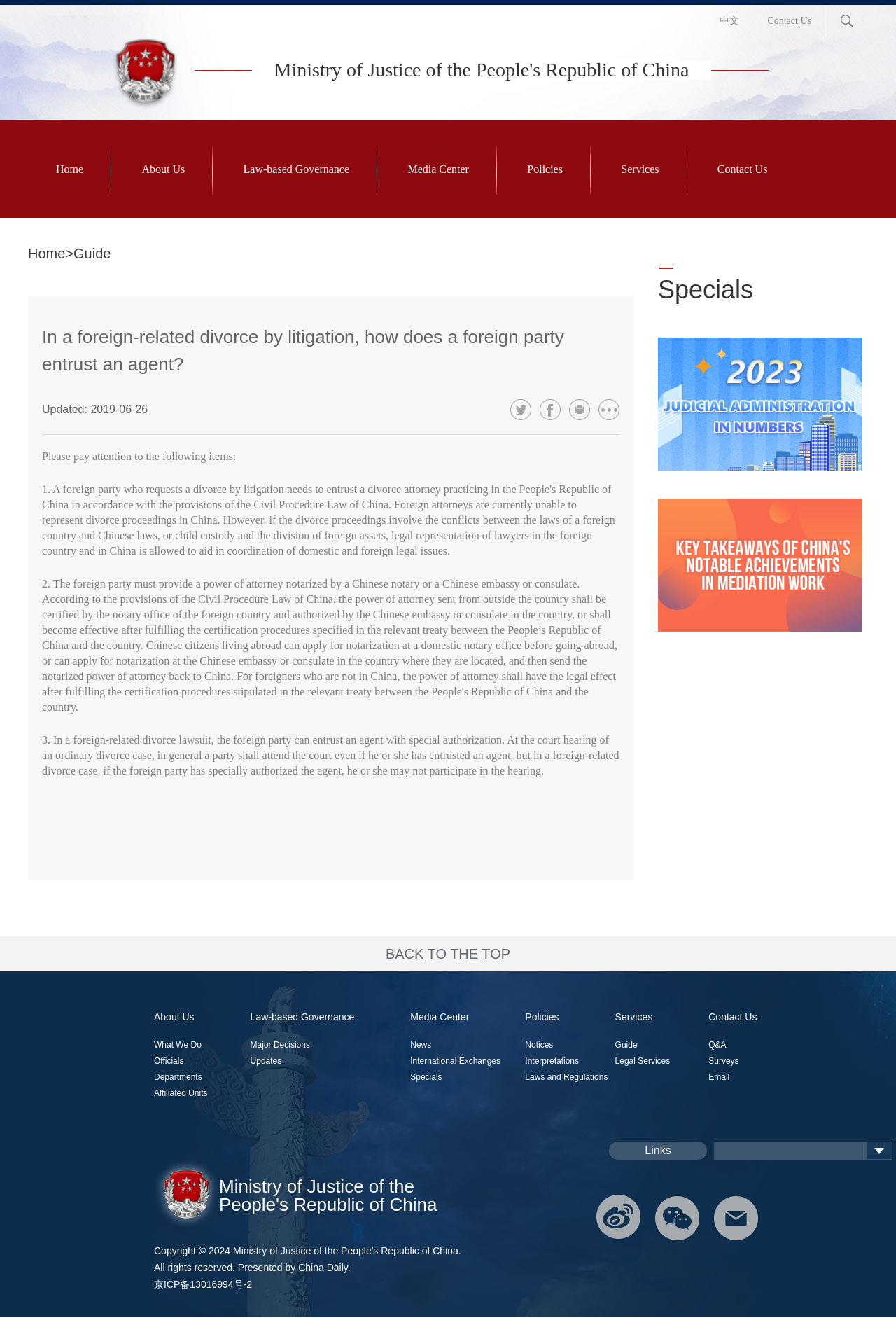What is the purpose of the agent in a foreign-related divorce lawsuit?
Please answer the question with a single word or phrase, referencing the image.

Special authorization